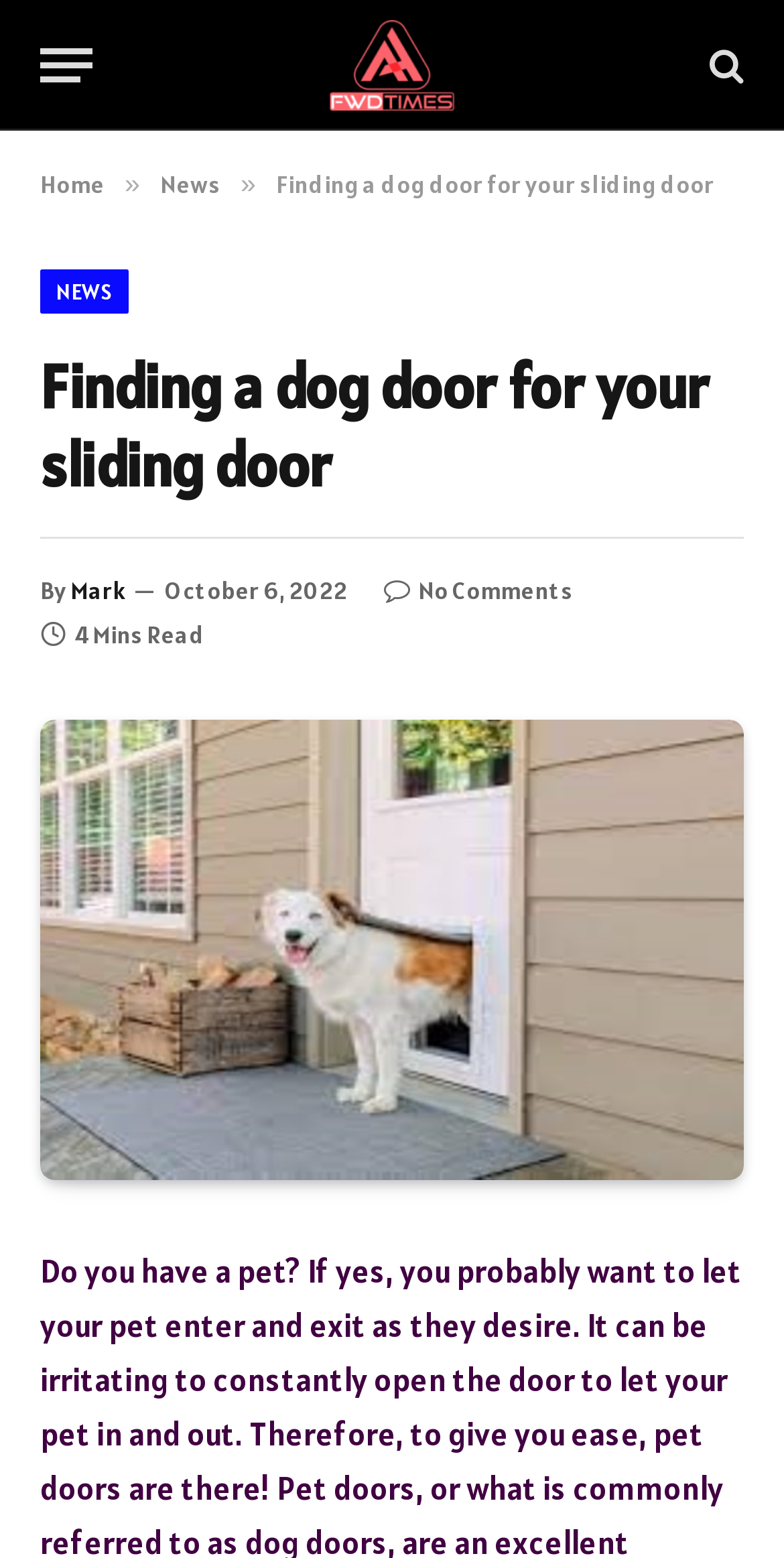Please identify the bounding box coordinates of the element's region that I should click in order to complete the following instruction: "Read the news". The bounding box coordinates consist of four float numbers between 0 and 1, i.e., [left, top, right, bottom].

[0.204, 0.108, 0.281, 0.128]